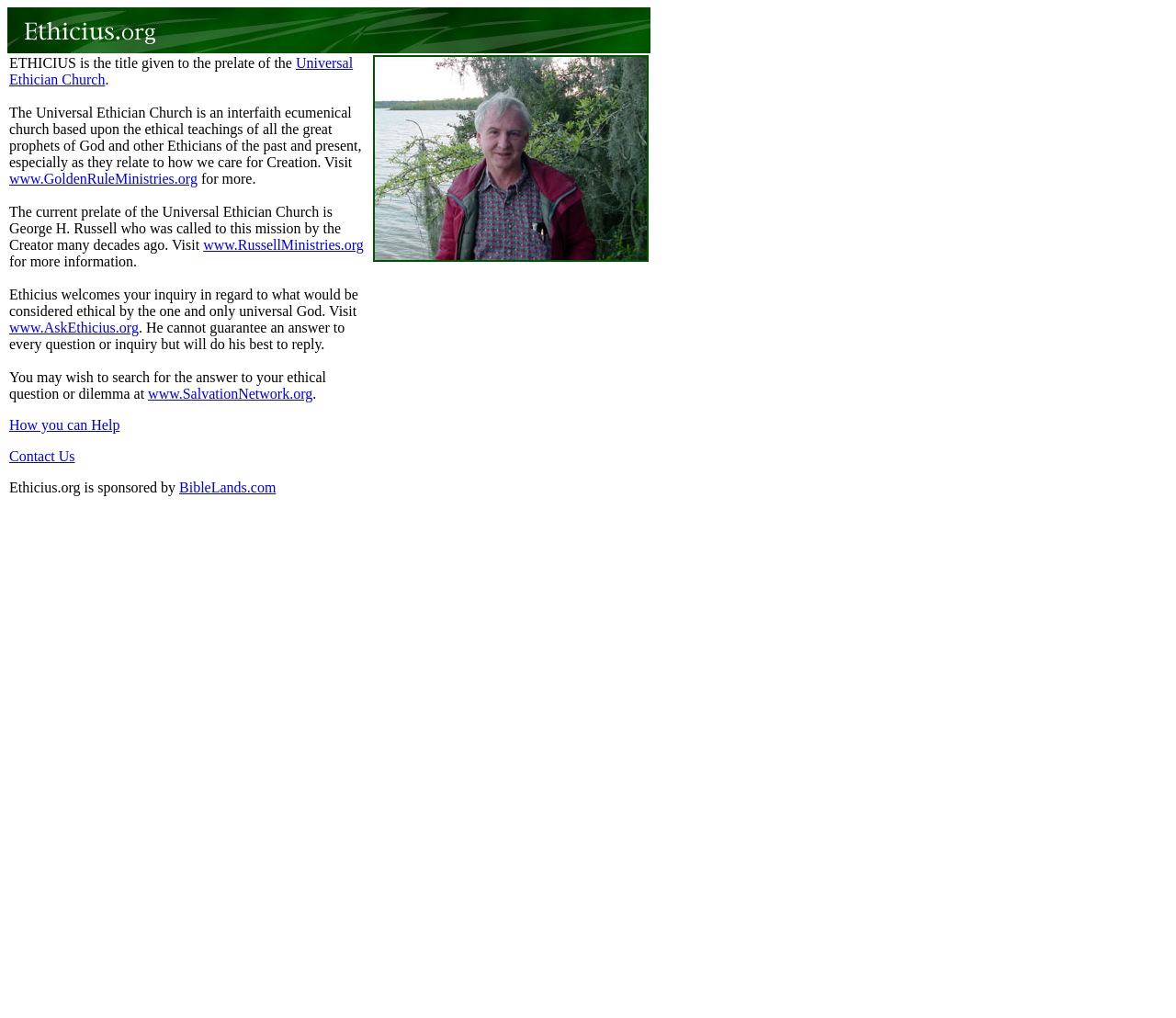Describe in detail what you see on the webpage.

The webpage is titled "Ethicius" and has a layout divided into three main sections. At the top, there is a narrow table with two cells, each containing an image. 

Below the top section, there is a larger table with two rows. The first row has two cells, with the left cell containing a block of text that describes the Universal Ethician Church, its mission, and its current prelate, George H. Russell. The text also provides links to related websites, including GoldenRuleMinistries.org, RussellMinistries.org, AskEthicius.org, and SalvationNetwork.org. The right cell of the first row is empty.

The second row of the larger table has two cells, with the left cell containing links to "How you can Help" and "Contact Us", as well as a statement indicating that Ethicius.org is sponsored by BibleLands.com. The right cell of the second row contains an image.

At the bottom of the page, there is another narrow table with two empty cells.